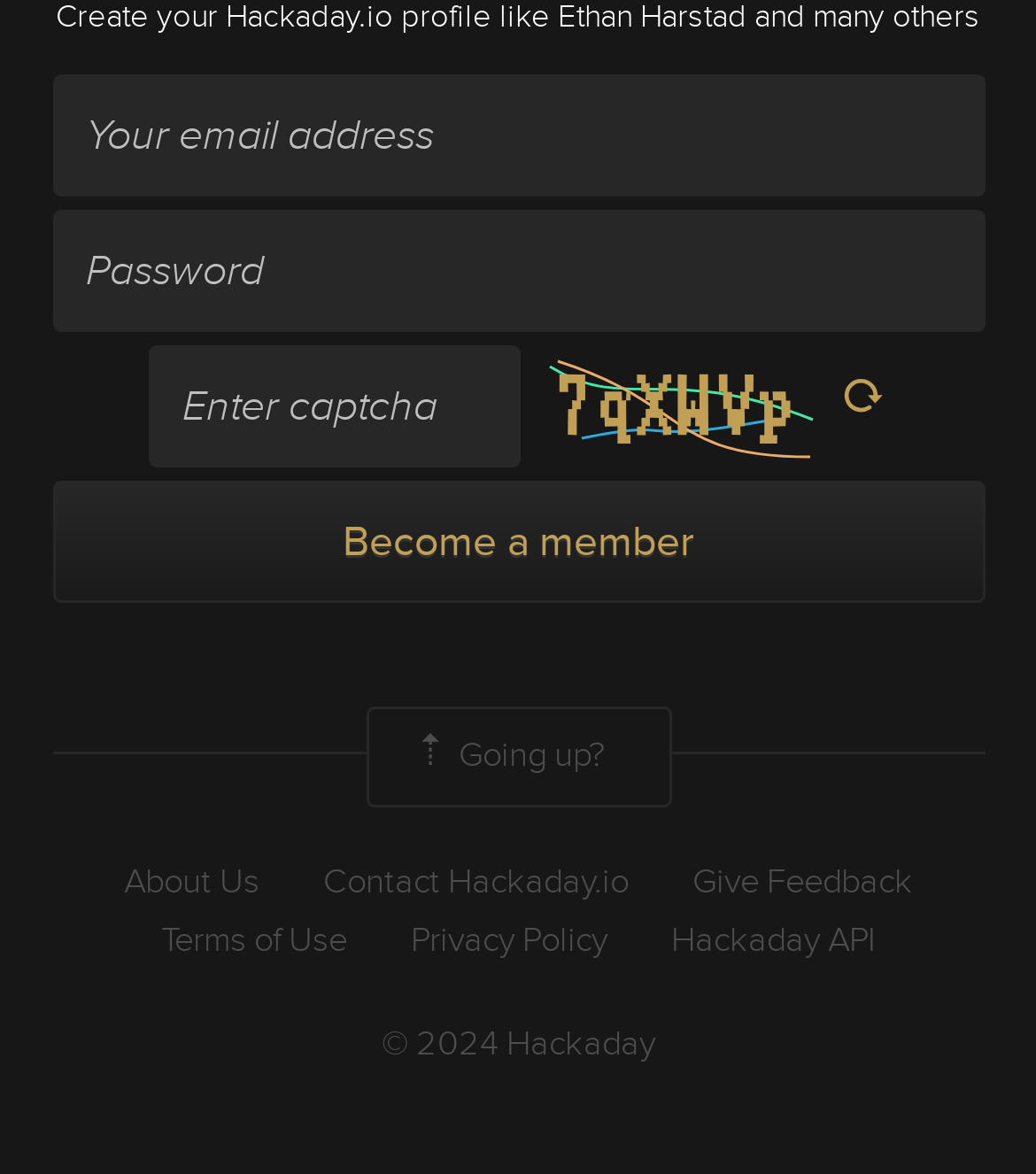Determine the bounding box coordinates of the clickable element to complete this instruction: "Click on the 'You Might Also Like' link". Provide the coordinates in the format of four float numbers between 0 and 1, [left, top, right, bottom].

None